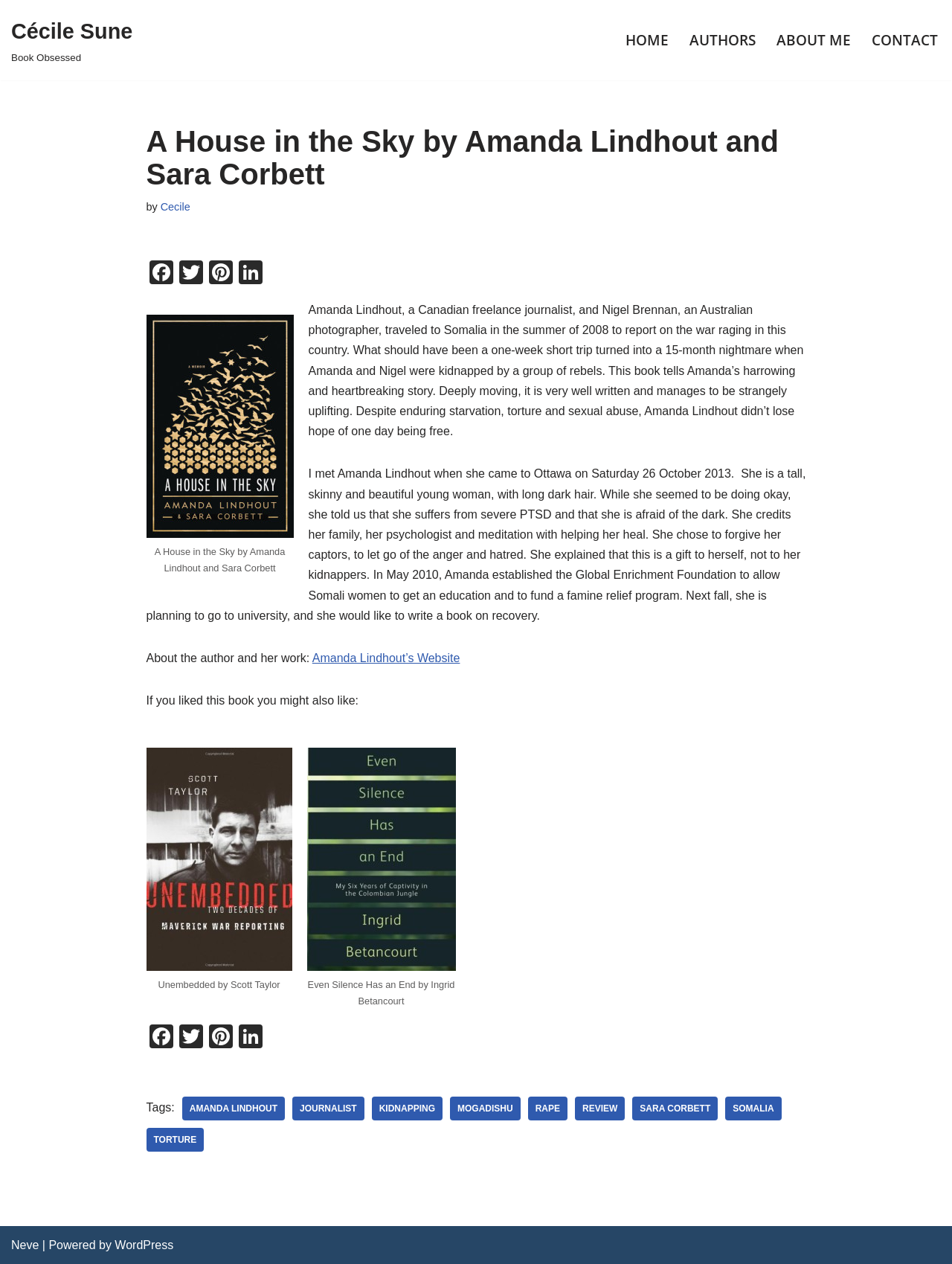Determine the bounding box coordinates of the element's region needed to click to follow the instruction: "Read more about the book 'Even Silence Has an End by Ingrid Betancourt'". Provide these coordinates as four float numbers between 0 and 1, formatted as [left, top, right, bottom].

[0.322, 0.76, 0.479, 0.77]